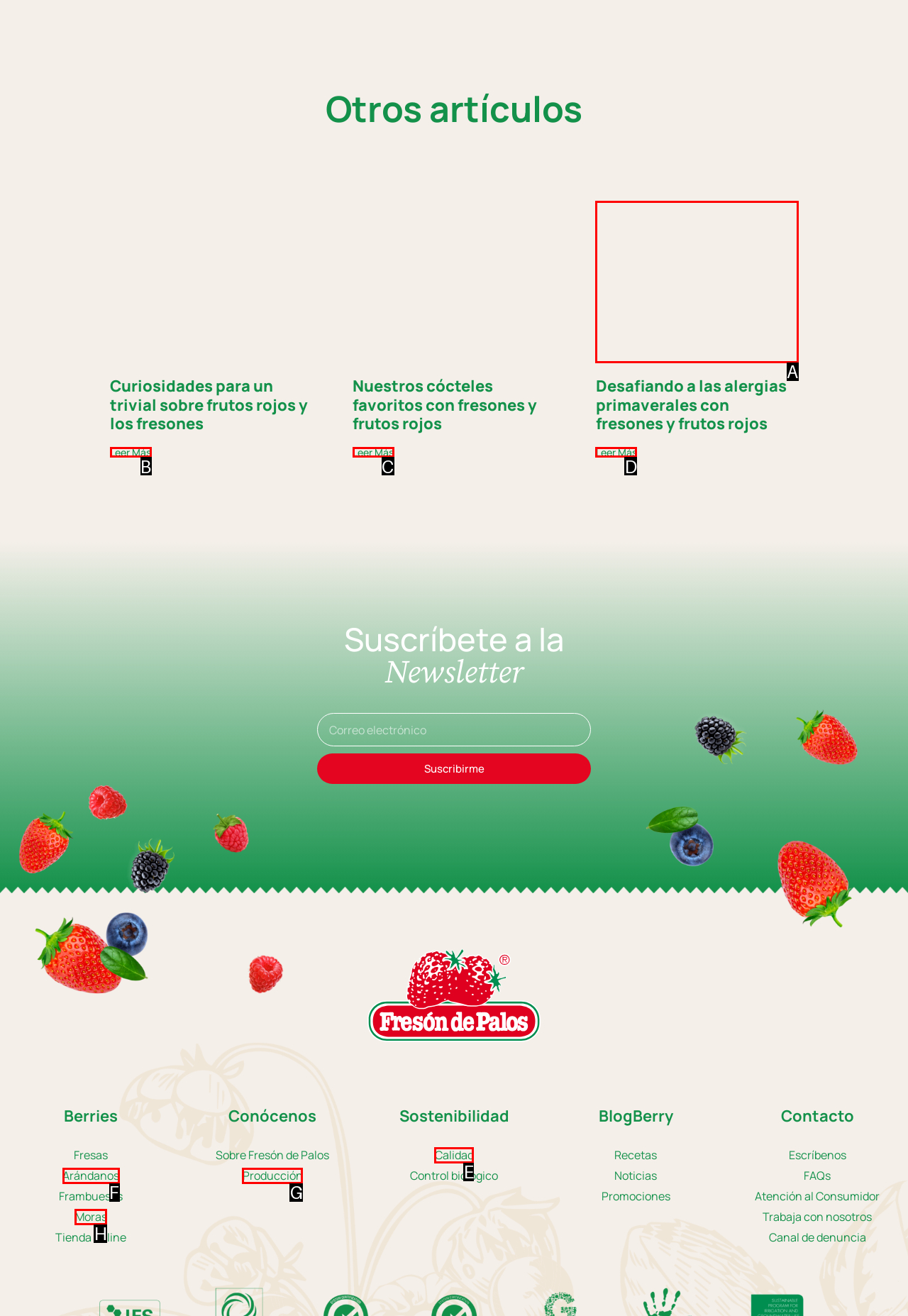What letter corresponds to the UI element described here: Leer más
Reply with the letter from the options provided.

D